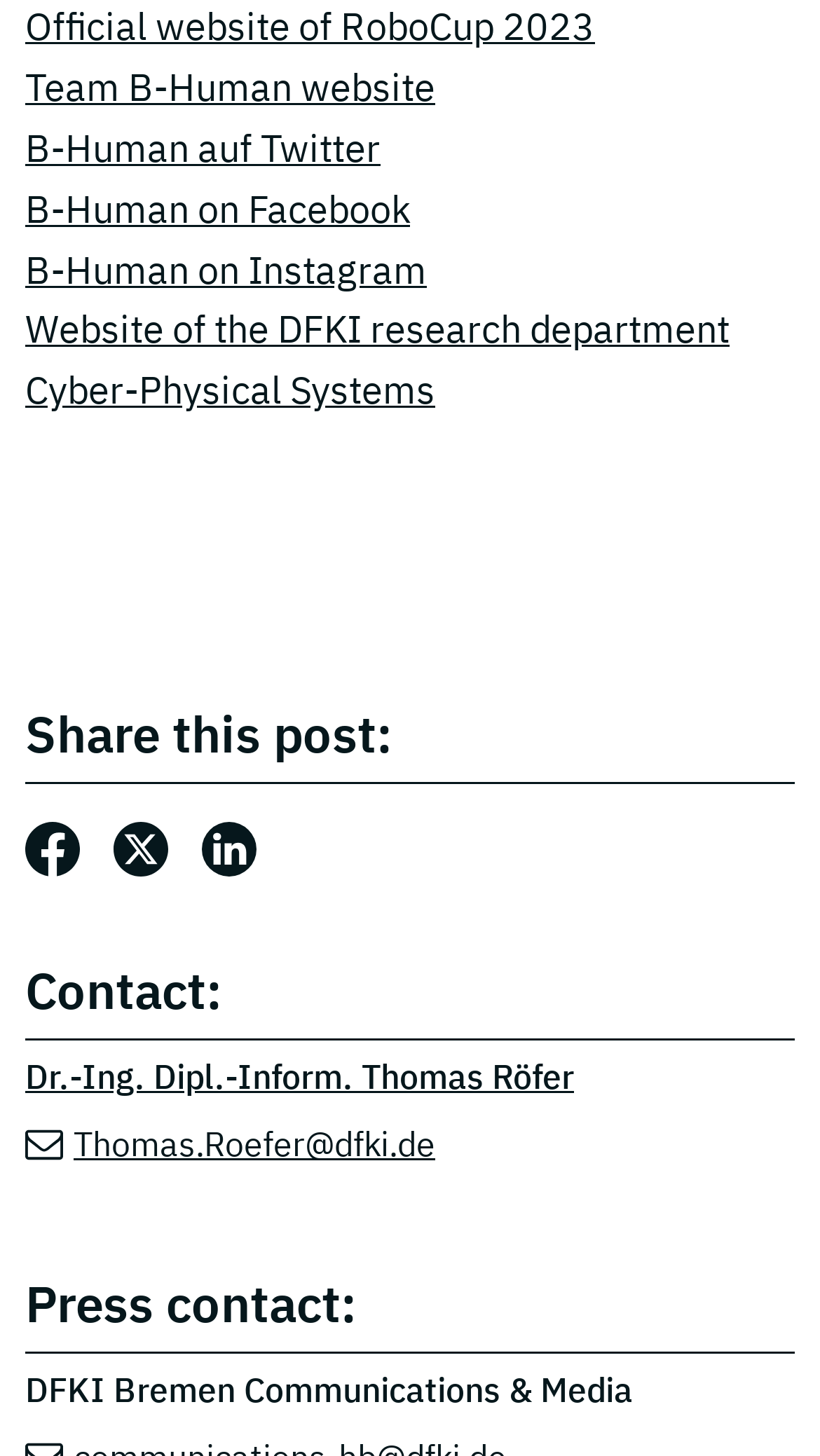Locate the bounding box coordinates of the segment that needs to be clicked to meet this instruction: "Contact Dr.-Ing. Dipl.-Inform. Thomas Röfer".

[0.031, 0.725, 0.7, 0.754]